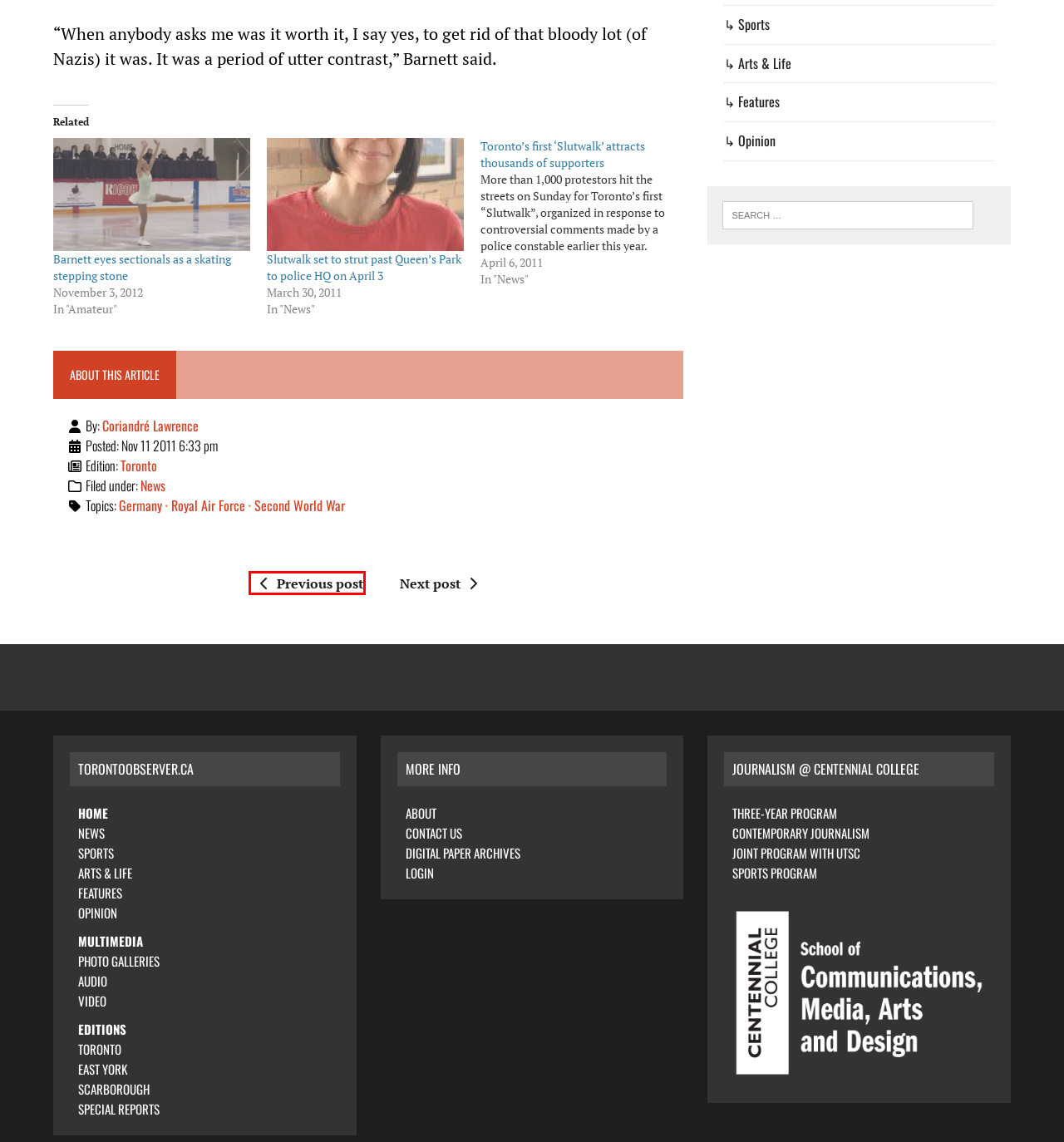Review the screenshot of a webpage containing a red bounding box around an element. Select the description that best matches the new webpage after clicking the highlighted element. The options are:
A. Digital Paper - Observer Archives - The Toronto Observer
B. Vet's daughter still coping with his passing - The Toronto Observer
C. Chance encounter at D-Day cemetery reveals soldier's story - The Toronto Observer
D. Slutwalk set to strut past Queen's Park to police HQ on April 3 - The Toronto Observer
E. Centennial College - Journalism Programs
F. Centennial College - Sports Journalism
G. Toronto’s first 'Slutwalk' attracts thousands of supporters  - The Toronto Observer
H. Barnett eyes sectionals as a skating stepping stone - The Toronto Observer

B